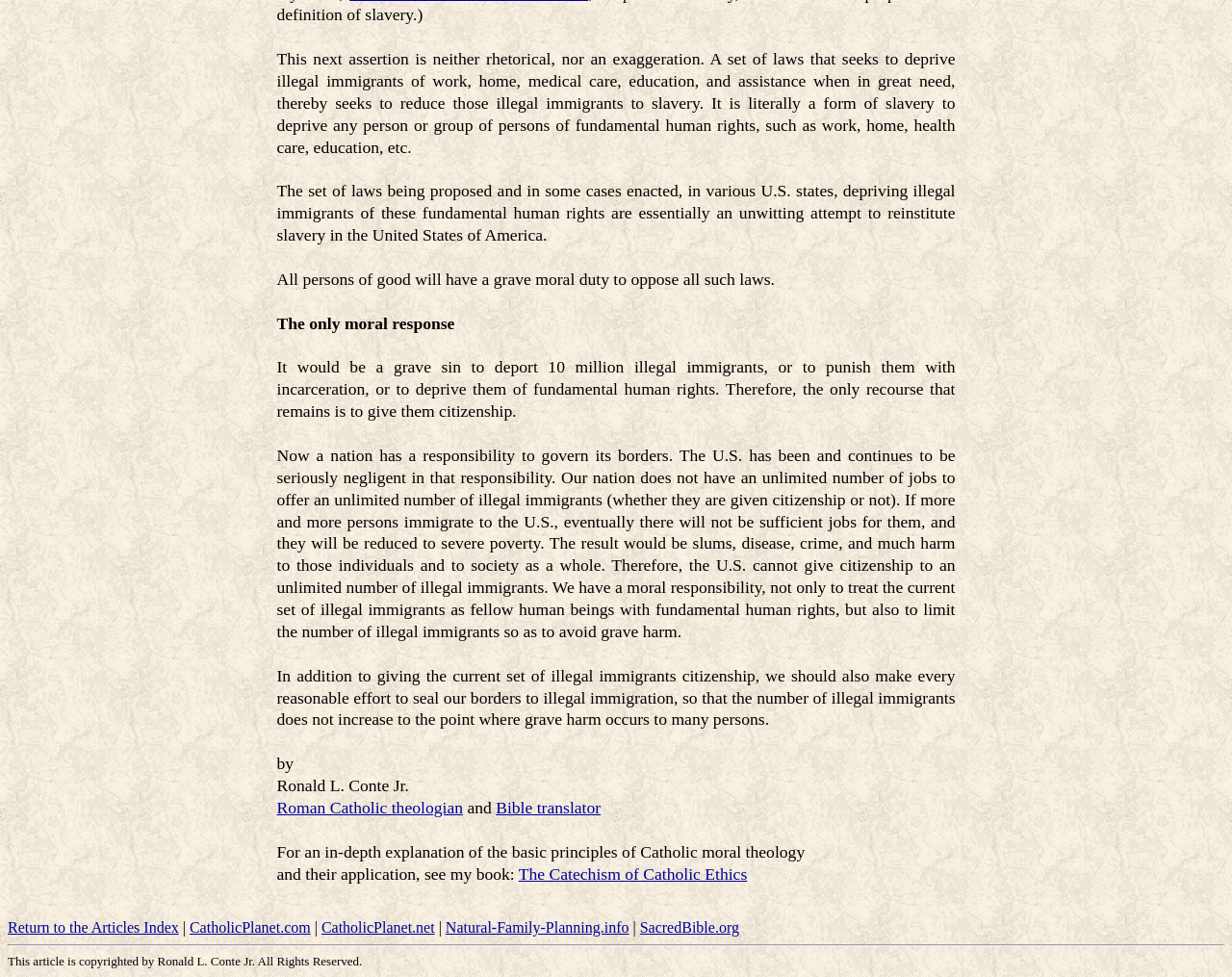Extract the bounding box coordinates for the UI element described as: "by Fran Sorin".

None